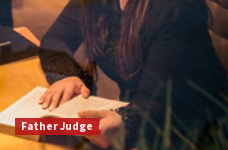Can you give a comprehensive explanation to the question given the content of the image?
What is displayed at the bottom of the image?

The text 'Father Judge' is prominently displayed at the bottom of the image, likely referencing a title or a significant figure within a specific context, possibly related to legal or judicial matters.